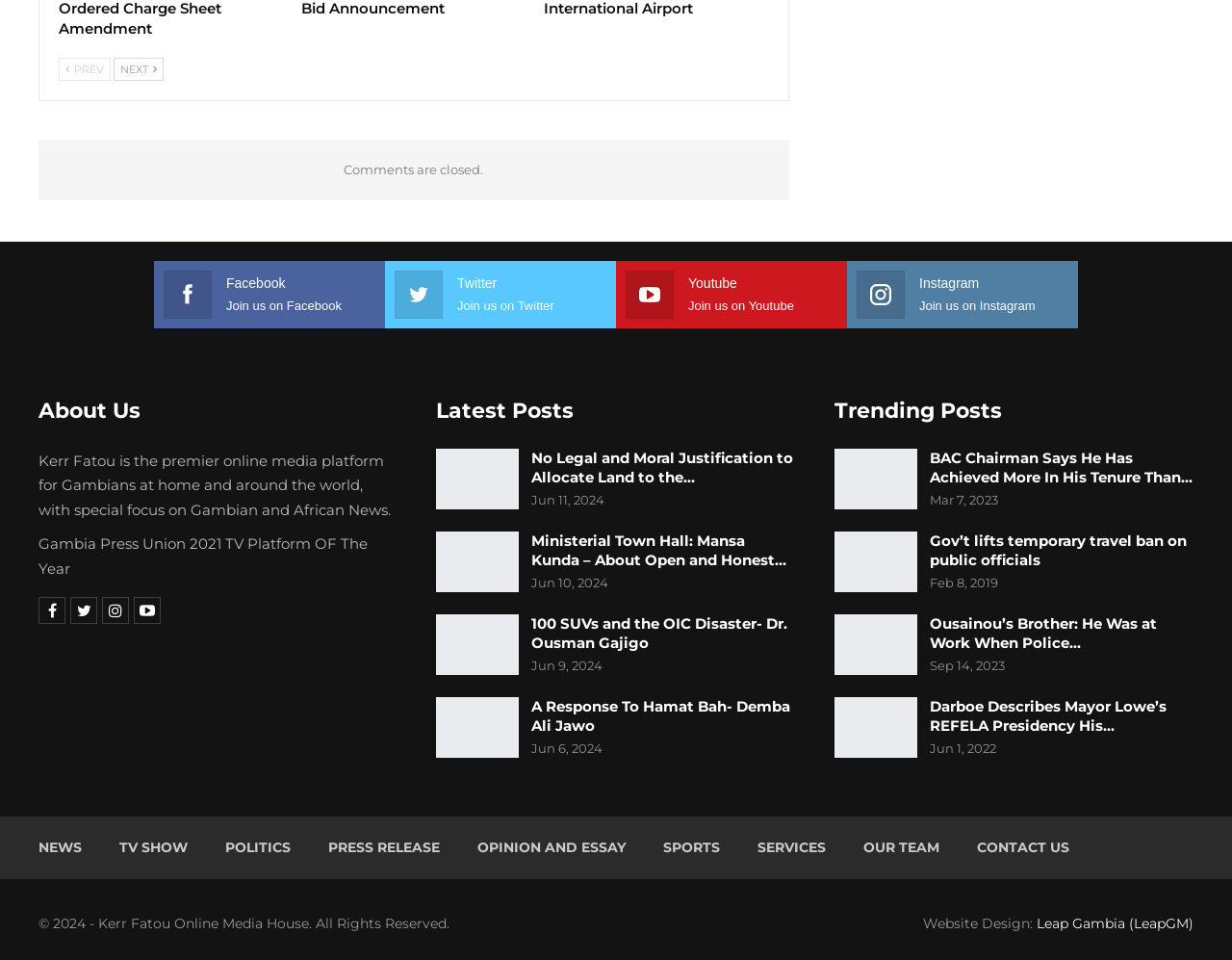Reply to the question below using a single word or brief phrase:
What is the date of the latest post in the 'Latest Posts' section?

Jun 11, 2024